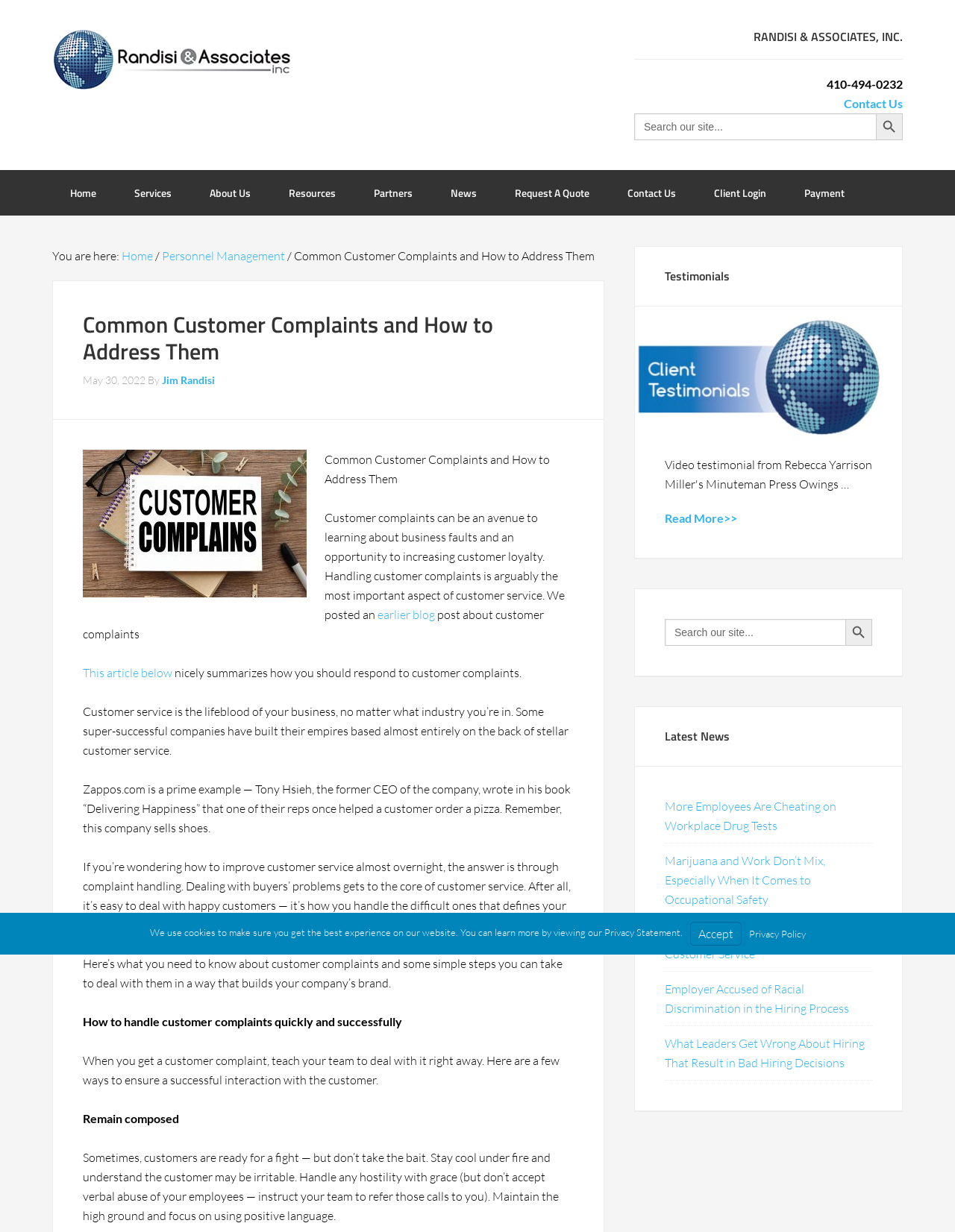Explain the webpage's design and content in an elaborate manner.

The webpage is about customer complaints and how to address them, with a focus on the importance of handling customer complaints in a business. At the top of the page, there is a navigation menu with links to various sections of the website, including "Home", "Services", "About Us", and more. Below the navigation menu, there is a search bar with a search button and a link to "Contact Us".

The main content of the page is divided into two sections. The left section has a heading "Common Customer Complaints and How to Address Them" and a subheading "Customer complaints can be an avenue to learning about business faults and an opportunity to increasing customer loyalty." Below the subheading, there is a block of text that discusses the importance of customer service and how it can be improved by handling customer complaints.

The right section has a sidebar with several links, including "Testimonials", "Latest News", and a search bar. The "Testimonials" section has a heading and a link to "Read More>>". The "Latest News" section has several links to news articles, including "More Employees Are Cheating on Workplace Drug Tests" and "The Tension Between Leadership and Customer Service".

At the bottom of the page, there is a notice about the use of cookies on the website, with links to "Accept" and "Privacy Policy".